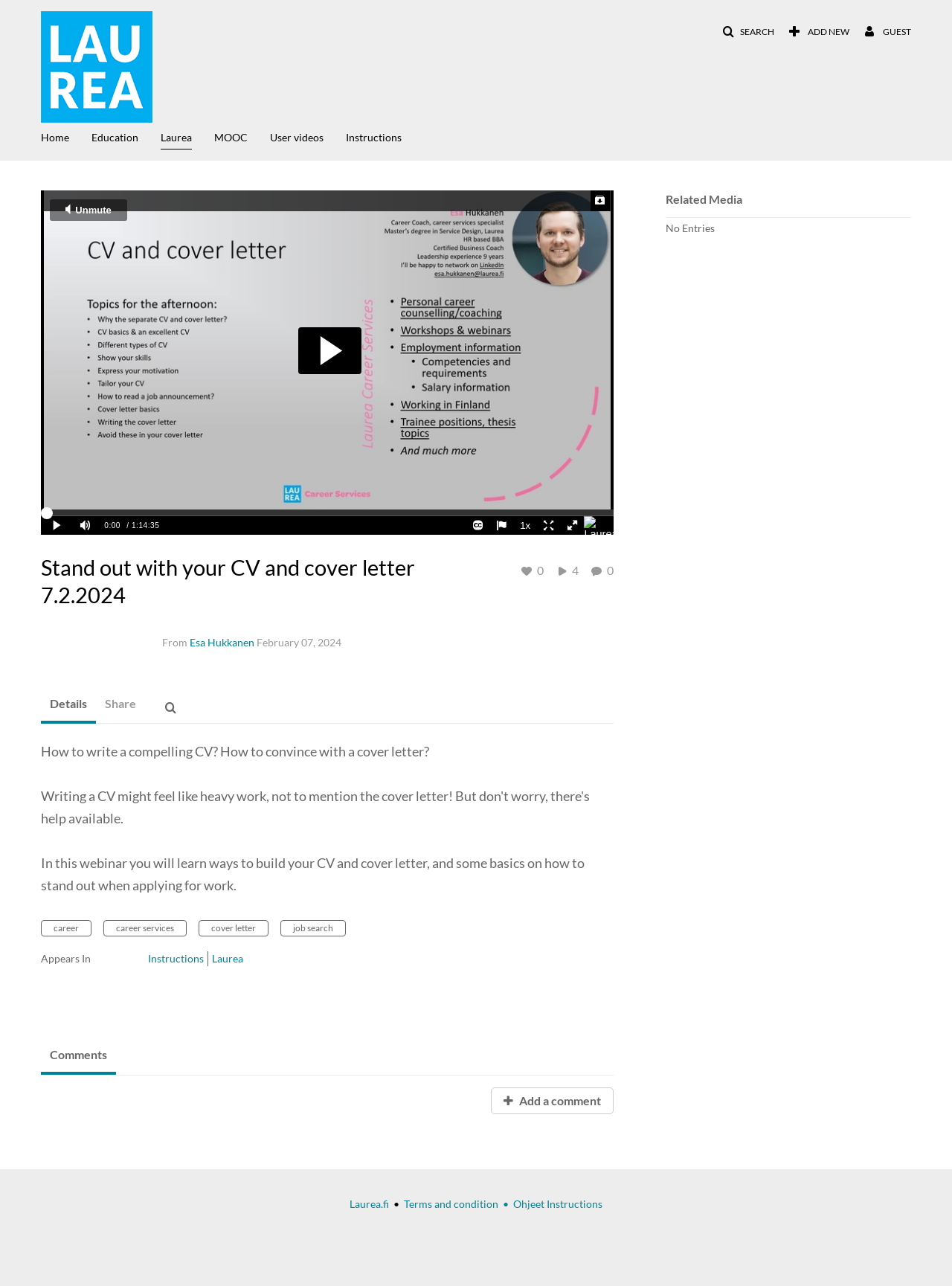Given the element description "job search" in the screenshot, predict the bounding box coordinates of that UI element.

[0.295, 0.715, 0.363, 0.728]